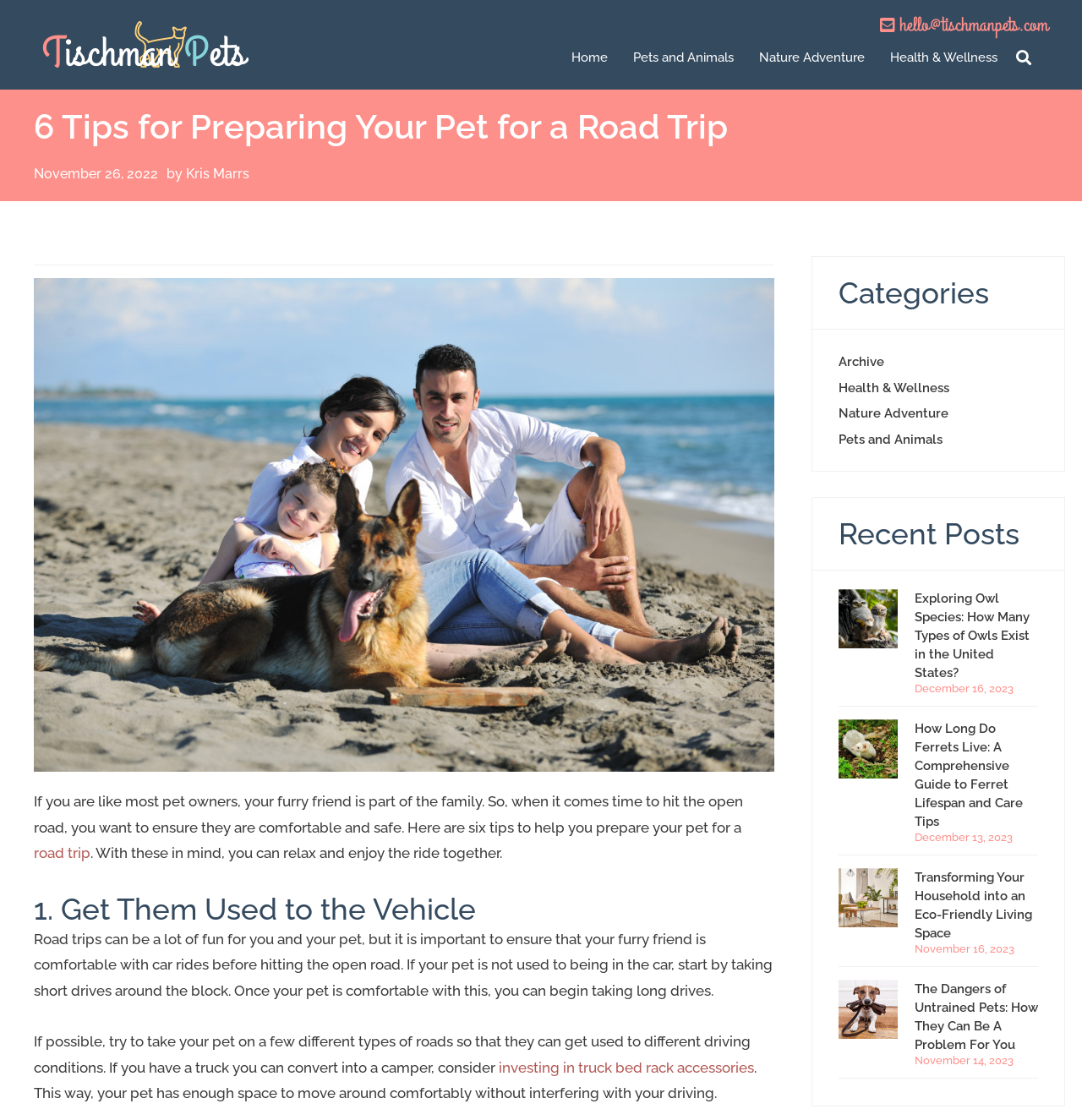Illustrate the webpage with a detailed description.

This webpage is about preparing pets for road trips, specifically providing six tips for a safe and comfortable journey. At the top left, there is a logo of "Tischman Pets" with a link to the website. Below the logo, there is a navigation menu with links to "Home", "Pets and Animals", "Nature Adventure", and "Health & Wellness". On the top right, there is a search bar with a button.

The main content of the webpage starts with a heading "6 Tips for Preparing Your Pet for a Road Trip" followed by a date "November 26, 2022" and the author's name "Kris Marrs". Below this, there is a large image of a family on a beach vacation. The article begins by stating the importance of preparing pets for road trips and ensuring their comfort and safety.

The first tip is to get pets used to the vehicle, with a detailed explanation and a link to "investing in truck bed rack accessories". The article continues with the remaining five tips, each with a heading and a detailed description.

On the right side of the webpage, there are two sections: "Categories" and "Recent Posts". The "Categories" section has links to "Archive", "Health & Wellness", "Nature Adventure", and "Pets and Animals". The "Recent Posts" section displays four articles with images, titles, and dates. Each article has a link to the full content.